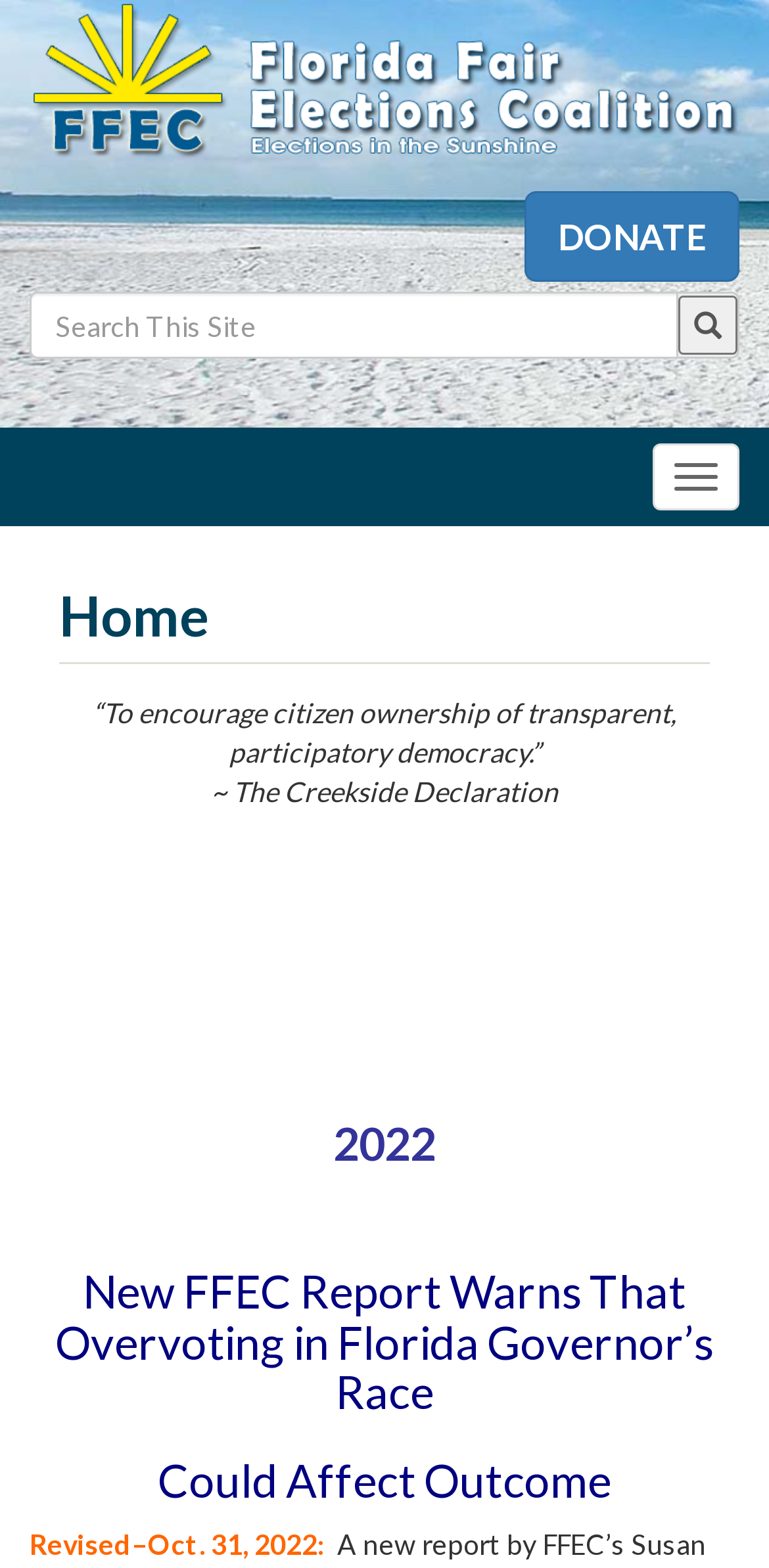Create a detailed narrative describing the layout and content of the webpage.

The webpage is about the Florida Fair Elections Coalition, with a prominent image at the top, spanning almost the entire width of the page. Below the image, there is a "DONATE" link on the right side. 

On the left side, there is a search bar with a placeholder text "Search This Site" and a search button with a magnifying glass icon. 

A "Toggle navigation" button is located on the right side, above a navigation menu with a "Home" heading. 

Below the navigation menu, there is a quote "“To encourage citizen ownership of transparent, participatory democracy.”" followed by the text "~ The Creekside Declaration". 

The main content of the page is divided into sections, each with a heading. The first section has an empty heading, followed by another empty heading, and then a heading with the year "2022". 

The next section has a heading with a news article title "New FFEC Report Warns That Overvoting in Florida Governor’s Race" which is also a link, and a subheading "Could Affect Outcome". 

At the very bottom of the page, there is a footnote with the text "Revised–Oct. 31, 2022:".